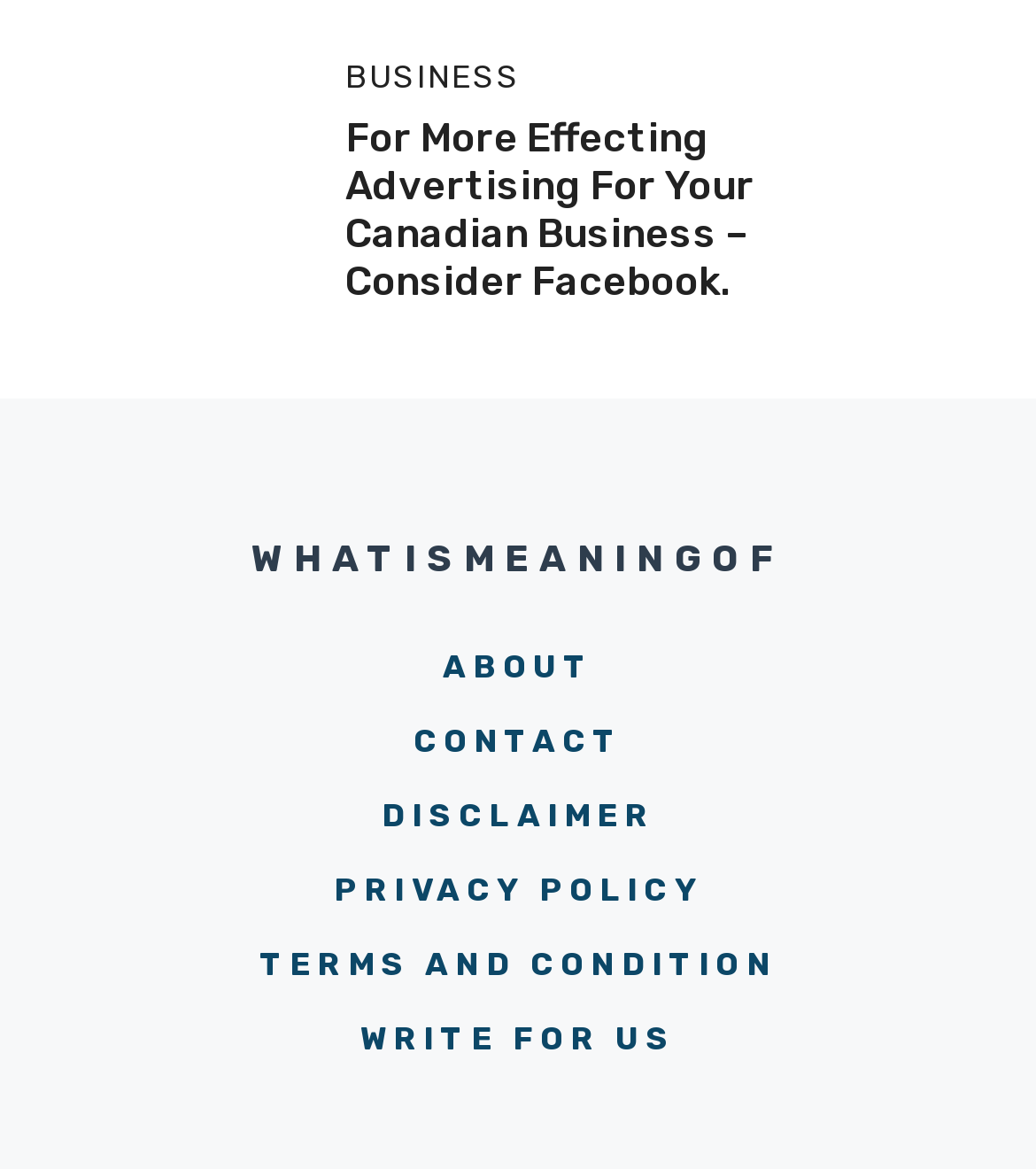Please reply with a single word or brief phrase to the question: 
What is the main topic of the webpage?

Business